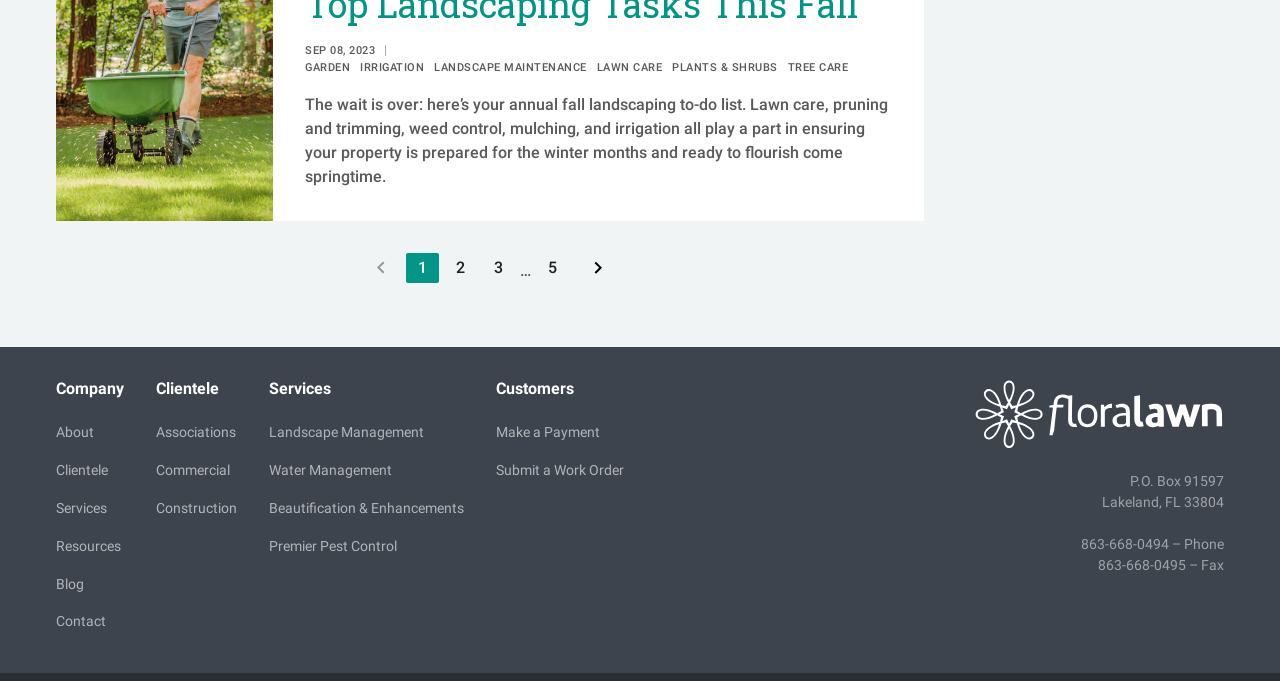Could you please study the image and provide a detailed answer to the question:
What is the company's phone number?

The company's phone number is mentioned at the bottom of the webpage, which is 863-668-0494.